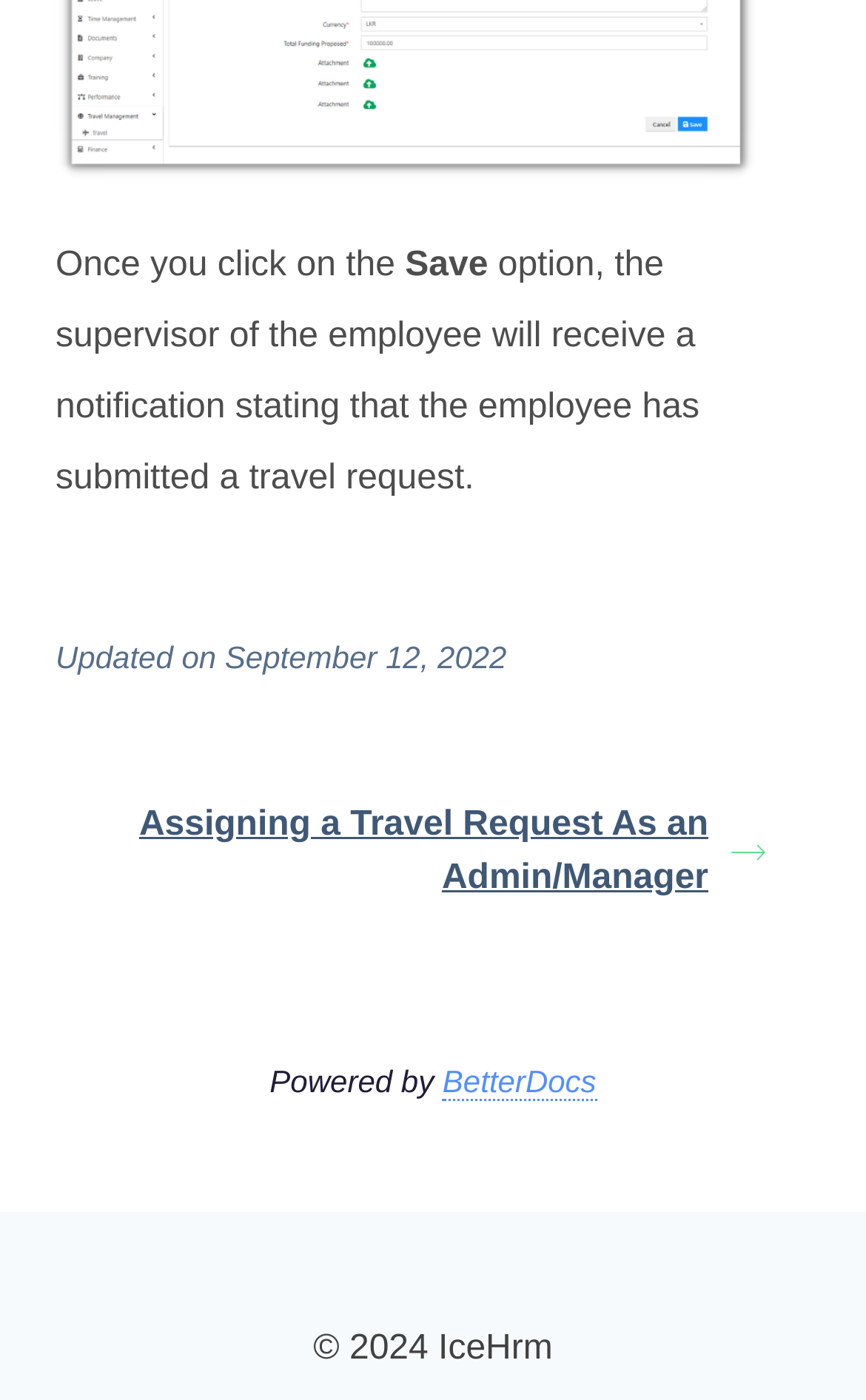Utilize the details in the image to give a detailed response to the question: What is the copyright year?

The webpage has a copyright notice '© 2024 IceHrm', which indicates the copyright year as 2024.